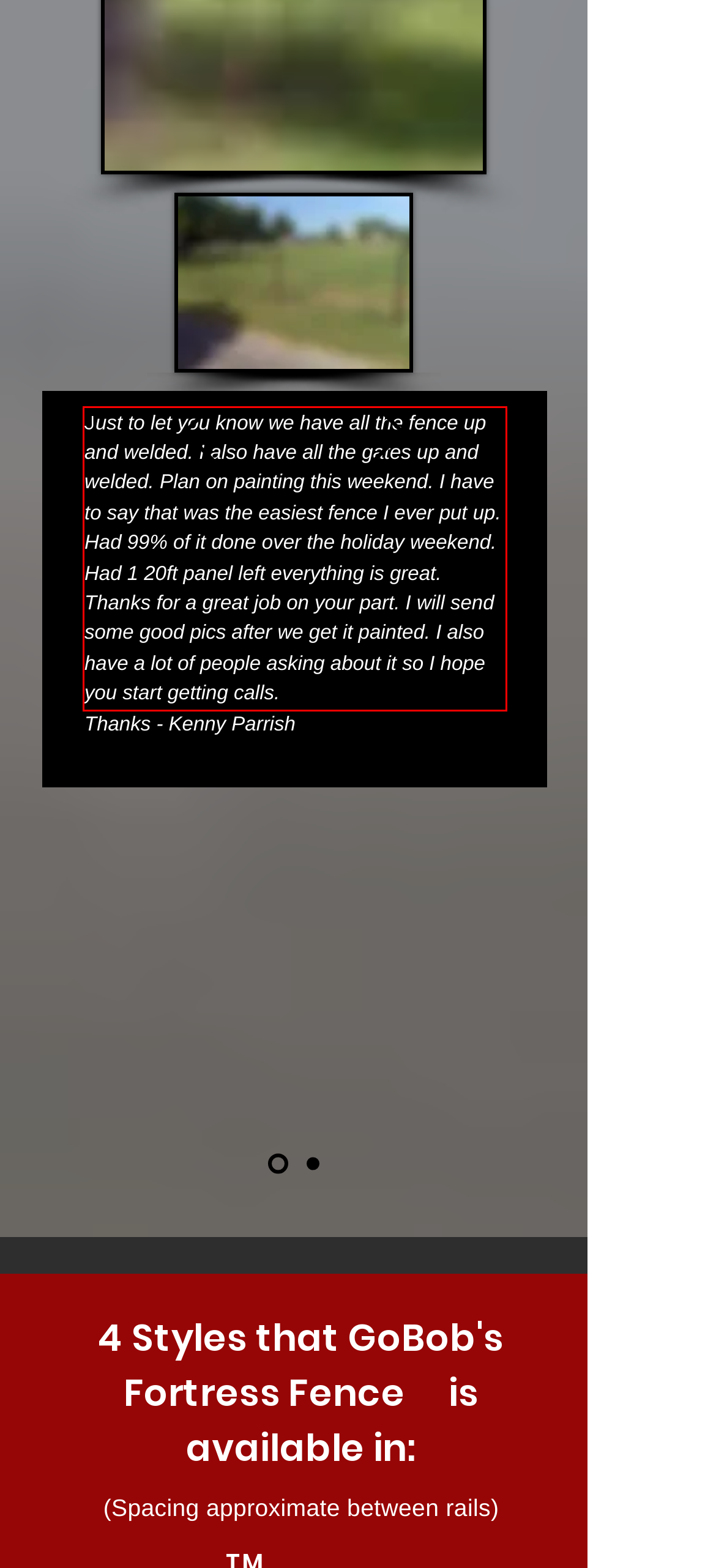Examine the webpage screenshot and use OCR to obtain the text inside the red bounding box.

Just to let you know we have all the fence up and welded. I also have all the gates up and welded. Plan on painting this weekend. I have to say that was the easiest fence I ever put up. Had 99% of it done over the holiday weekend. Had 1 20ft panel left everything is great. Thanks for a great job on your part. I will send some good pics after we get it painted. I also have a lot of people asking about it so I hope you start getting calls.